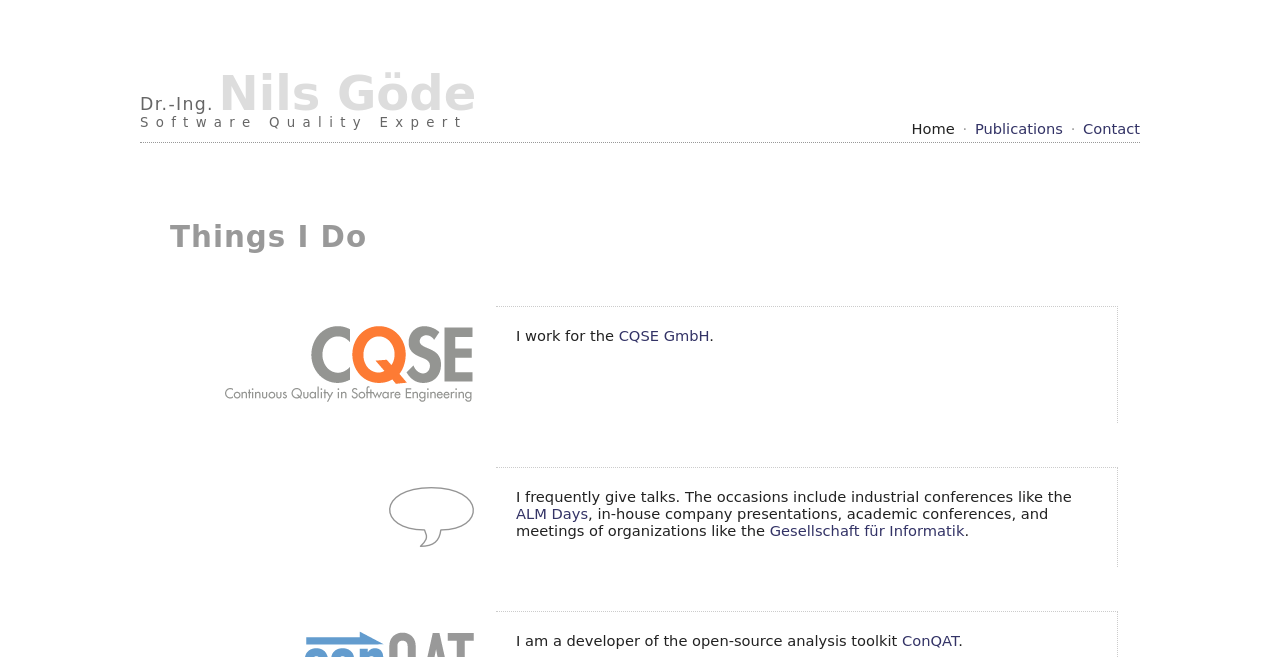Using the details in the image, give a detailed response to the question below:
How many images are in the 'Things I Do' section?

The 'Things I Do' section contains two images, one in the first row and another in the third row, which are used to illustrate Dr.-Ing. Nils Göde's activities.